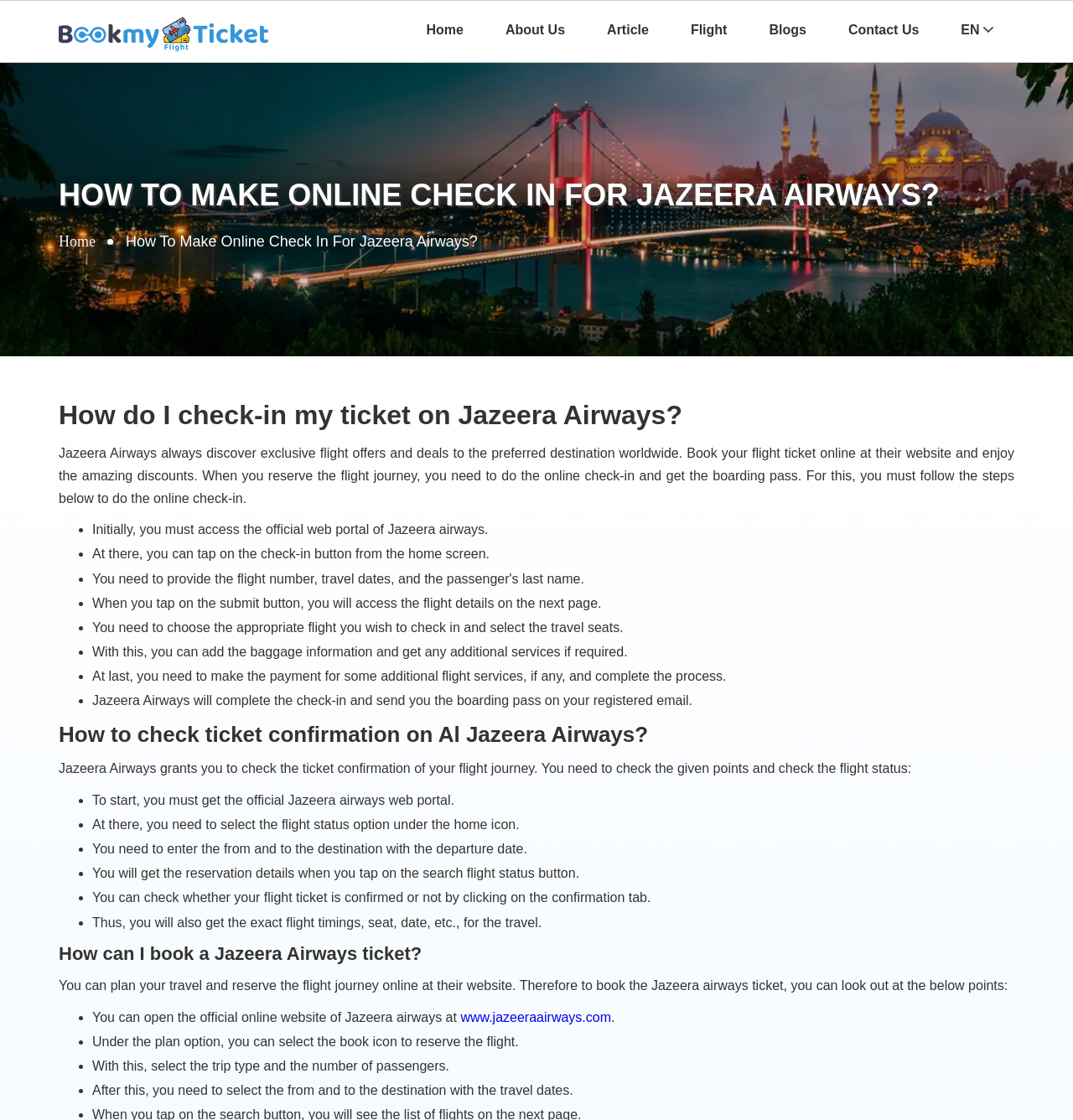Pinpoint the bounding box coordinates of the element that must be clicked to accomplish the following instruction: "Click on the 'Contact Us' link". The coordinates should be in the format of four float numbers between 0 and 1, i.e., [left, top, right, bottom].

[0.771, 0.001, 0.876, 0.053]